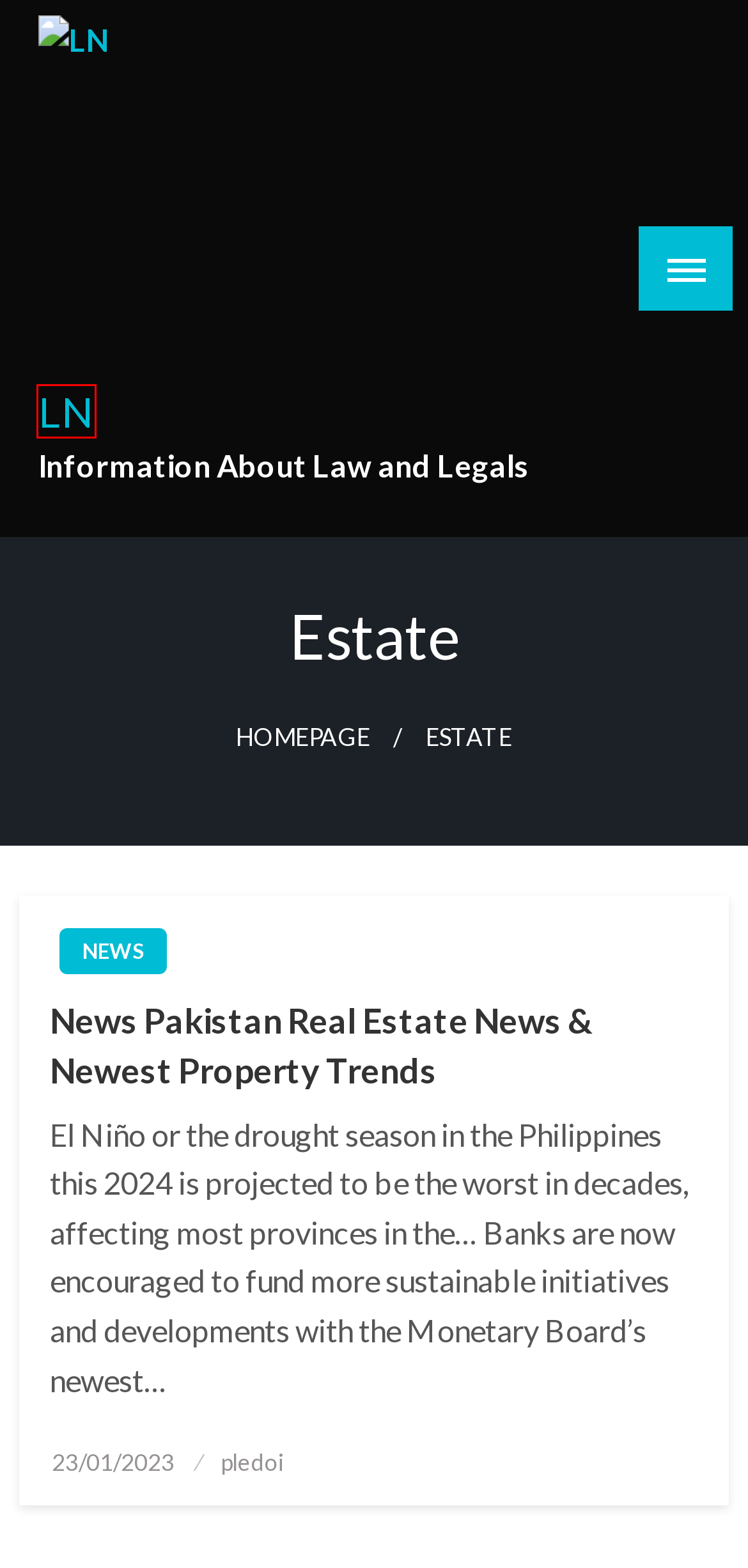Examine the screenshot of a webpage featuring a red bounding box and identify the best matching webpage description for the new page that results from clicking the element within the box. Here are the options:
A. January 2023 – LN
B. regulation – LN
C. LN – Information About Law and Legals
D. News Pakistan Real Estate News & Newest Property Trends – LN
E. News – LN
F. workplace – LN
G. evaluation – LN
H. pledoi – LN

C